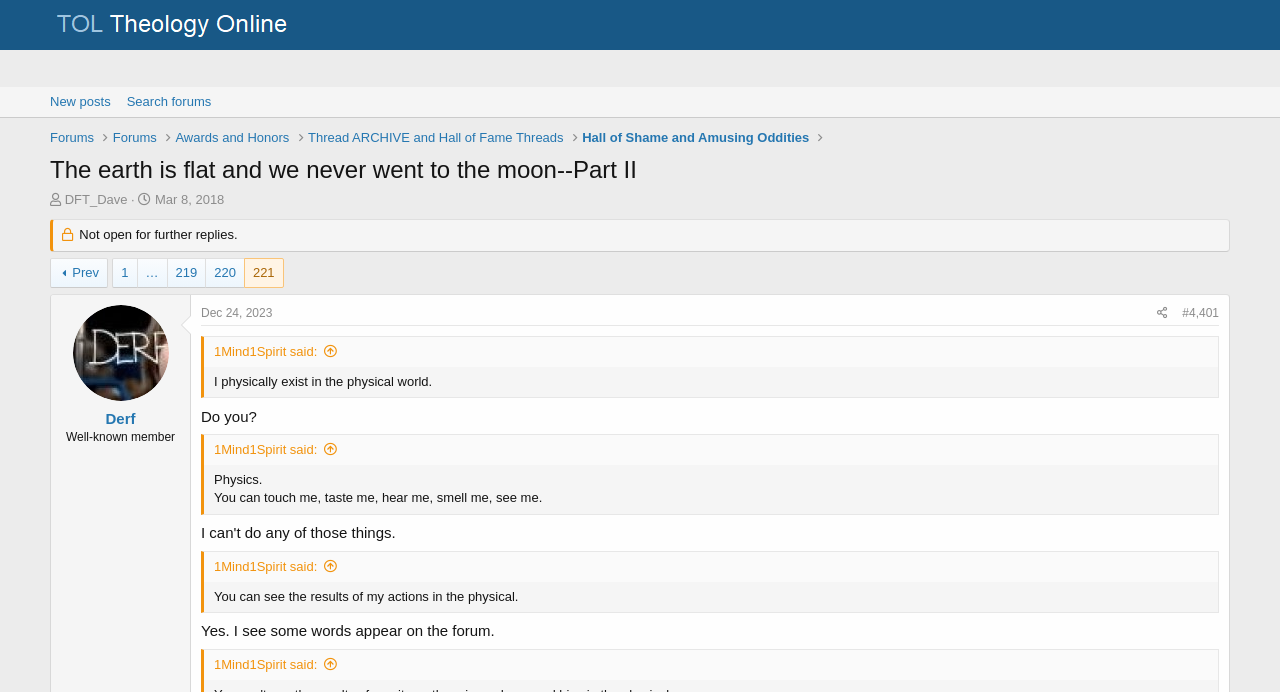Illustrate the webpage's structure and main components comprehensively.

This webpage appears to be a forum discussion page, specifically a thread on a topic related to physics and theology. At the top of the page, there is a navigation menu with links to "Home", "Forums", "What's new", "Members", and "Search". On the right side of the navigation menu, there are links to "Log in" and "Register".

Below the navigation menu, there is a main content area that contains multiple articles or posts. Each post has a heading with the username of the poster, followed by the post content. The posts are arranged in a vertical layout, with each post separated by a small gap.

The first post has a heading "1Mind1Spirit" and contains a short text "My, bad." followed by a longer text discussing a video about a tank gaining weight. Below this post, there is a footer area with a "Like" button, a "Reactions" label, and a link to the user "Derf".

The second post has a heading "Right Divider" and contains a short text discussing body parts. Below this post, there is another footer area with a "Like" button, a "Reactions" label, and links to share the post.

The third post has a heading "Idolater" and contains a blockquote with a text discussing a non-Deistic understanding of the world. Below this post, there is another footer area with a "Like" button, a "Reactions" label, and links to share the post.

Throughout the page, there are multiple images, including user avatars and icons for "Like" and "Share" buttons. The overall layout of the page is dense, with multiple posts and footer areas stacked vertically.